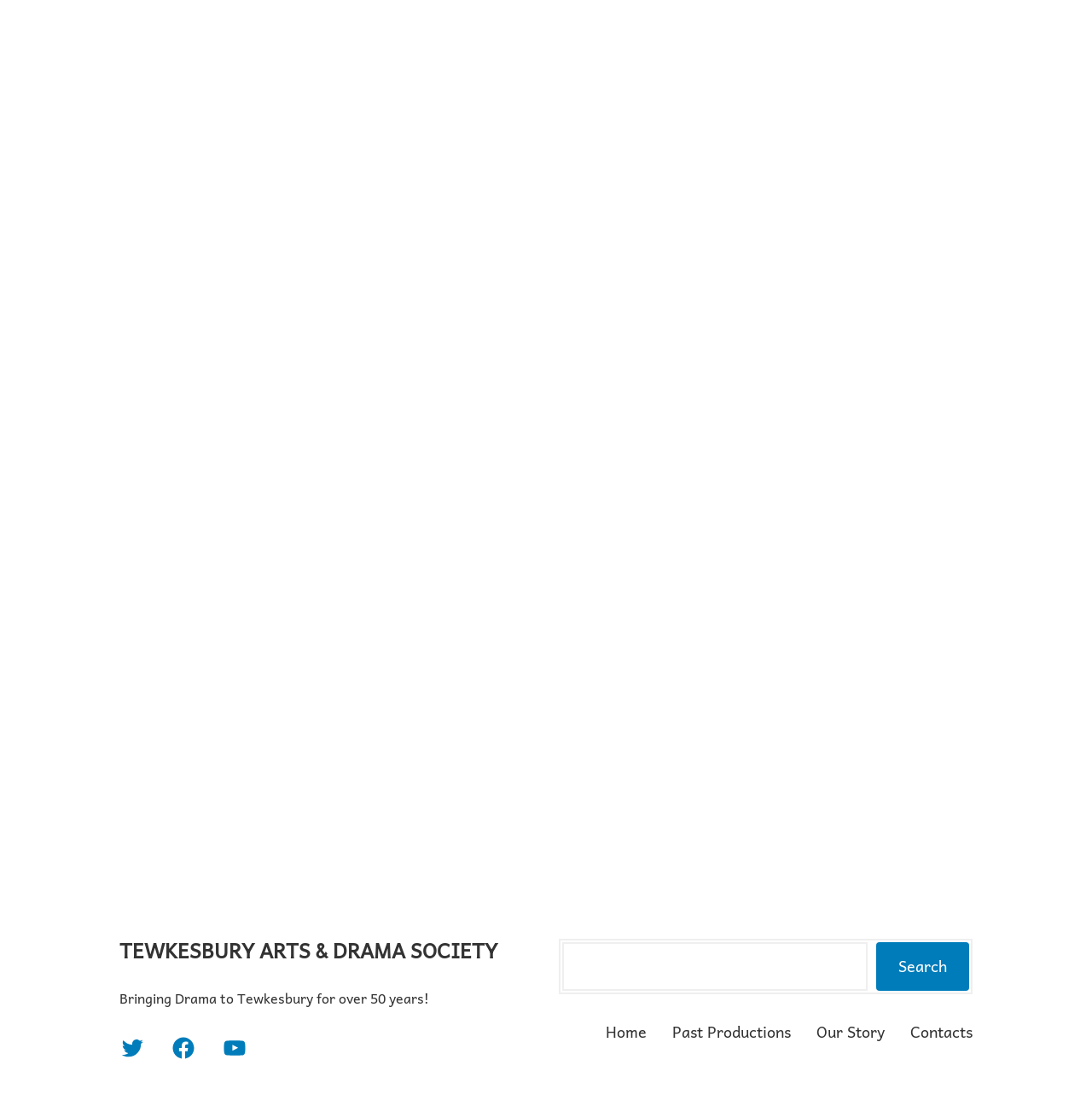Please specify the bounding box coordinates of the area that should be clicked to accomplish the following instruction: "Search for something". The coordinates should consist of four float numbers between 0 and 1, i.e., [left, top, right, bottom].

[0.802, 0.848, 0.888, 0.891]